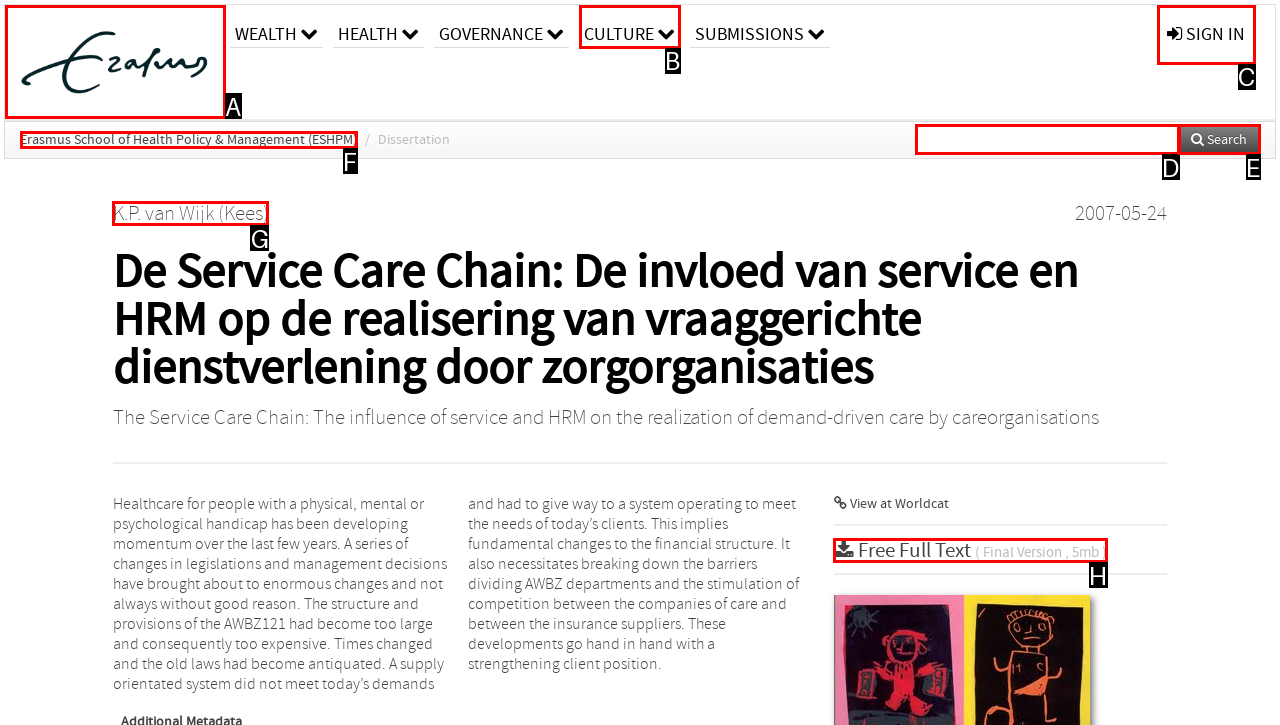Which UI element's letter should be clicked to achieve the task: Click on 'About Us'
Provide the letter of the correct choice directly.

None